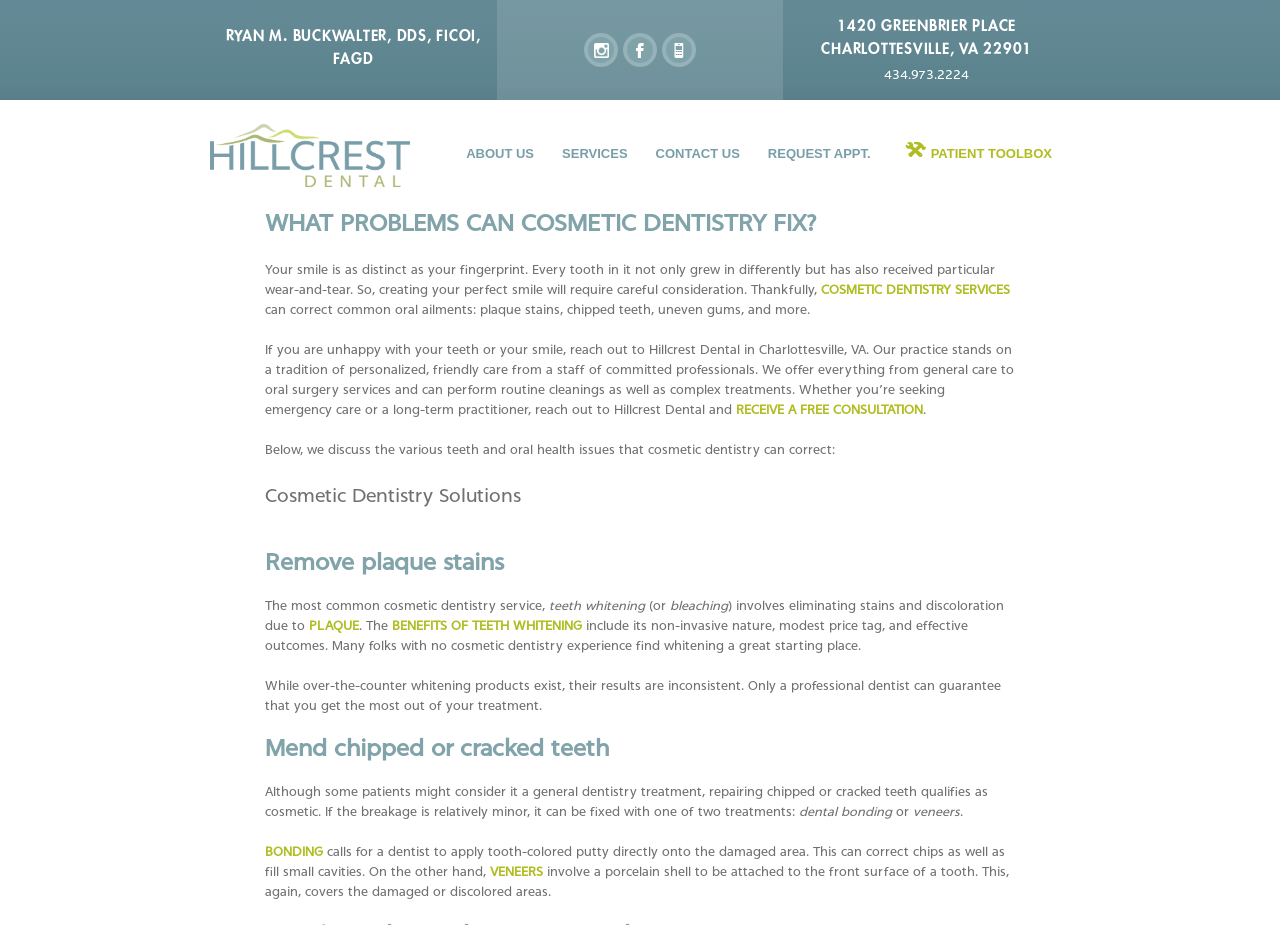What is the phone number of Hillcrest Dental?
Use the image to give a comprehensive and detailed response to the question.

I found the phone number by looking at the top section of the webpage, where the dentist's contact information is displayed. The phone number is listed as 434.973.2224.